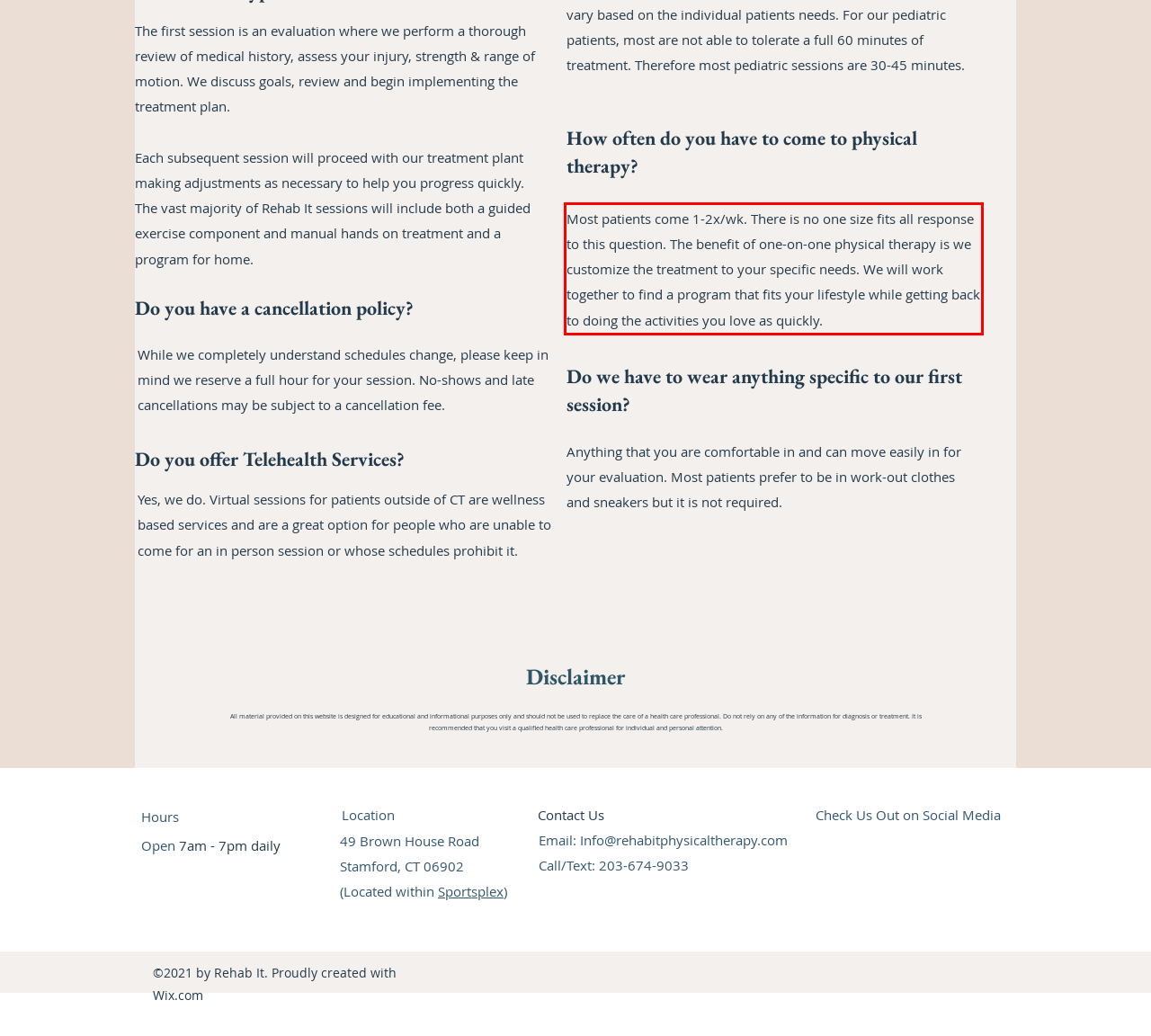Identify the text inside the red bounding box in the provided webpage screenshot and transcribe it.

Most patients come 1-2x/wk. There is no one size fits all response to this question. The benefit of one-on-one physical therapy is we customize the treatment to your specific needs. We will work together to find a program that fits your lifestyle while getting back to doing the activities you love as quickly.